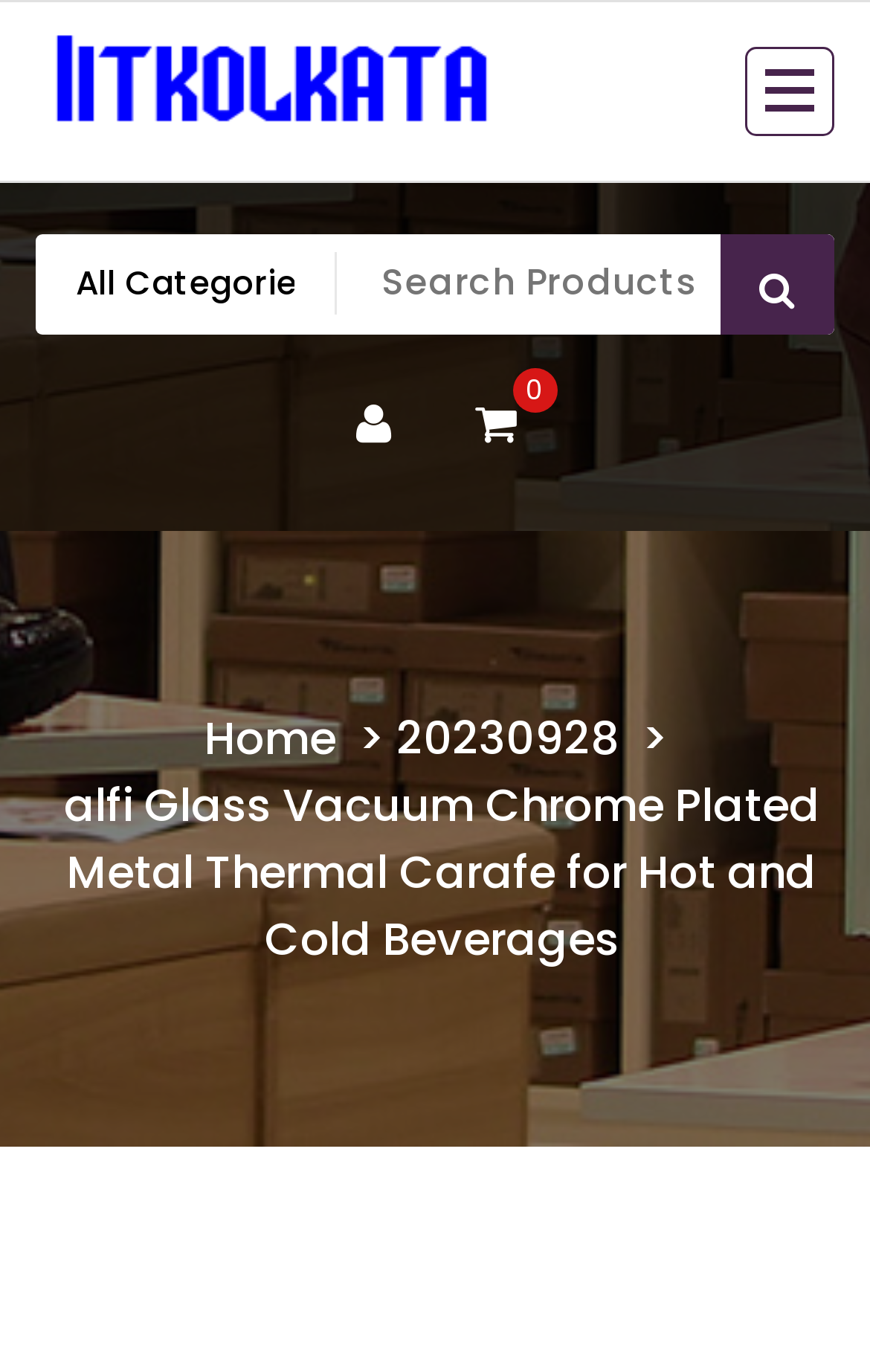Articulate a complete and detailed caption of the webpage elements.

The webpage is about the alfi Glass Vacuum Chrome Plated Metal Thermal Carafe for Hot and Cold Beverages. At the top left, there is a logo of "iitkolkata" with a link to the website. Next to the logo, there is a welcome message stating "Welcome to Iitkolkata, your premier destination for high-quality eyewear." 

On the top right, there is a search bar with a combobox and a textbox labeled "Search Products" where users can input their search queries. A magnifying glass icon button is located to the right of the search bar. 

Below the search bar, there are several navigation links, including "Home" and a date "20230928". 

The main content of the webpage is focused on the alfi Glass Vacuum Chrome Plated Metal Thermal Carafe, with a title that matches the meta description. The carafe is described as having excellent insulation and temperature retention, keeping drinks hot for 12 hours. 

There are a few buttons and icons scattered throughout the page, including a menu collapsed button at the top right and a cart icon with a count of 0 at the top center.